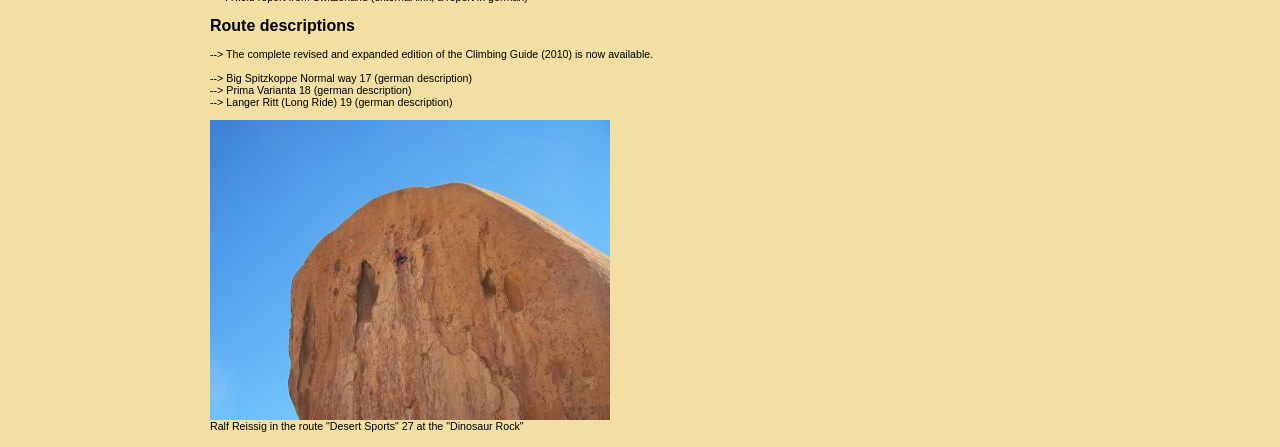What is the language of the route descriptions?
Please give a detailed and elaborate answer to the question.

I noticed that the route descriptions have '(german description)' appended to them, indicating that the language of the descriptions is German.